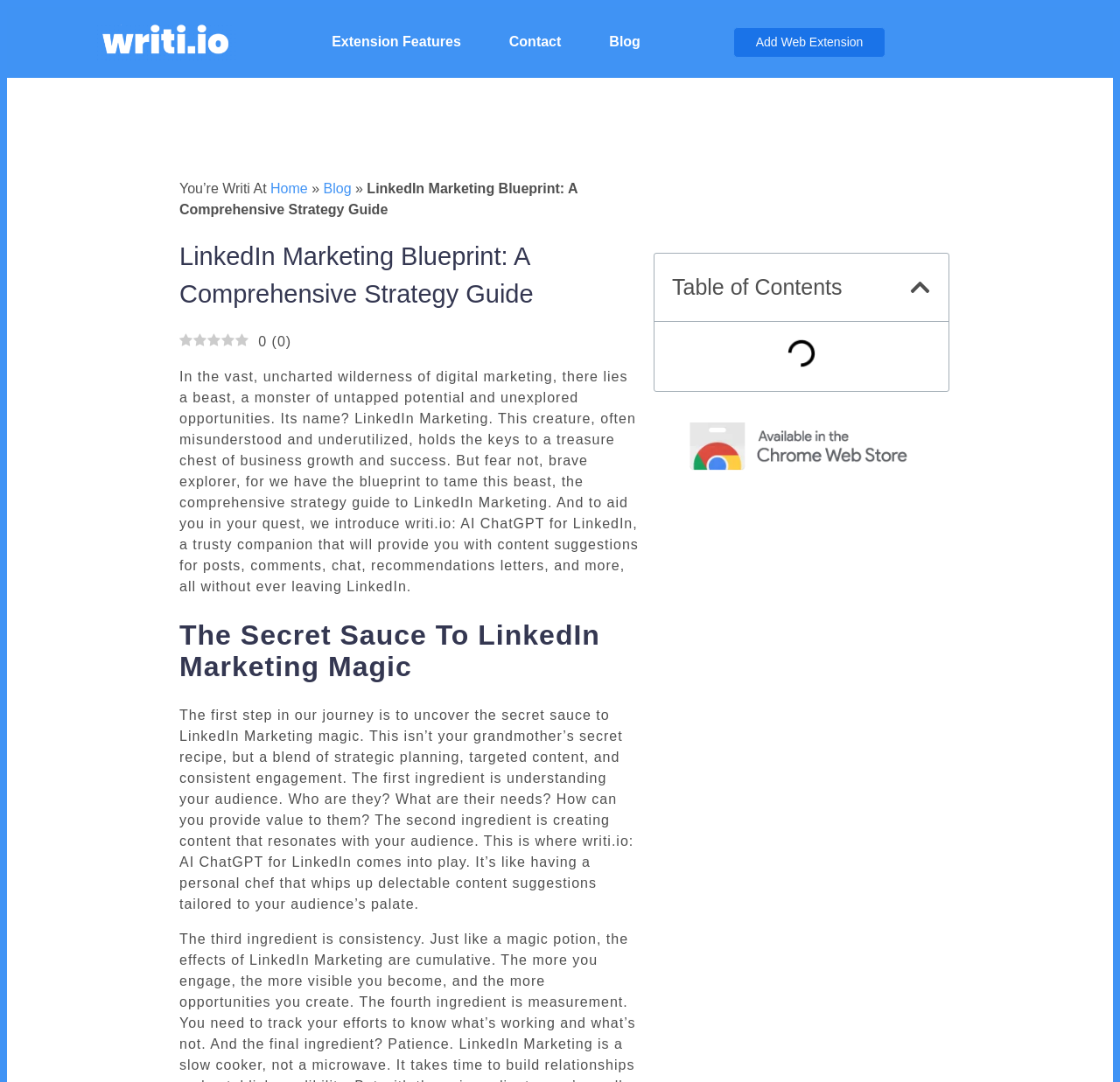Identify the bounding box for the UI element specified in this description: "alt="link to writi chrome extension"". The coordinates must be four float numbers between 0 and 1, formatted as [left, top, right, bottom].

[0.584, 0.379, 0.848, 0.446]